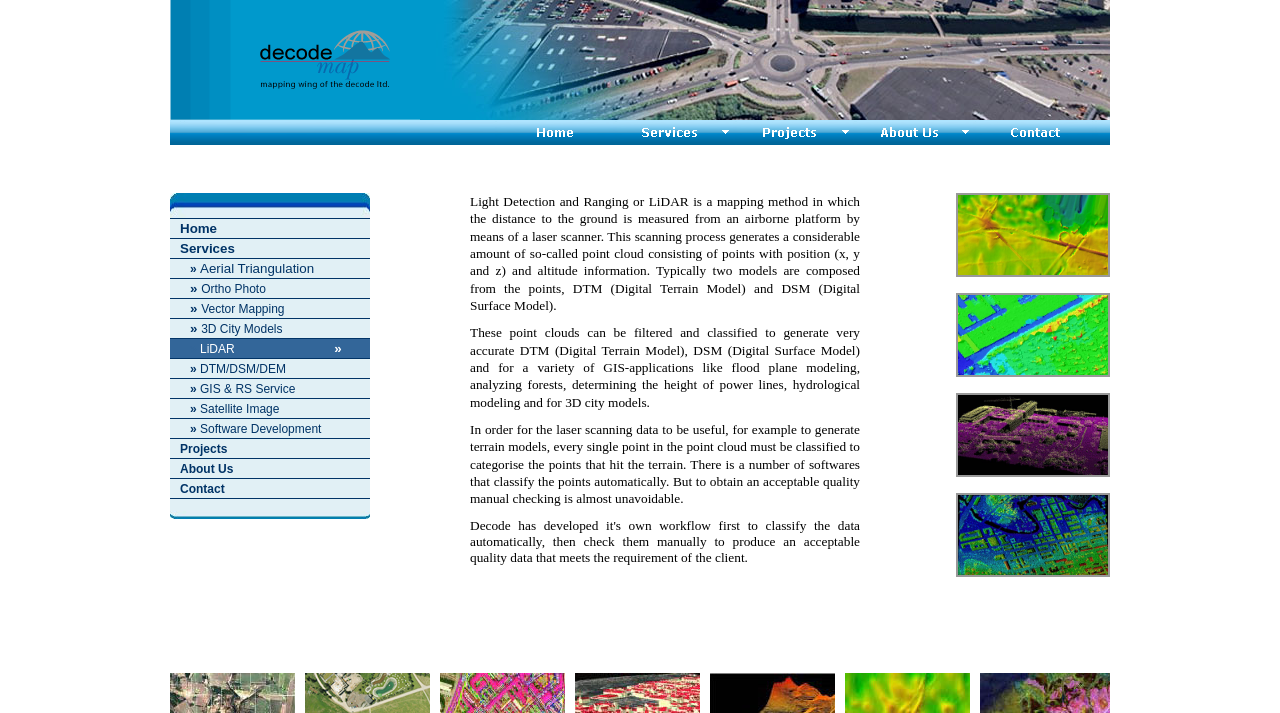Create an in-depth description of the webpage, covering main sections.

The webpage is divided into several sections. At the top, there are two rows, each containing two grid cells with images. Below these rows, there is a navigation menu with five links: Home, Services, Projects, About Us, and Contact. Each link has an accompanying image.

Below the navigation menu, there are five rows of grid cells, each containing a non-descriptive character. These rows take up a significant portion of the webpage.

The main content of the webpage is located below these grid cell rows. It appears to be a table with multiple rows, each containing a link to a specific service or project. The services and projects listed include Aerial Triangulation, Ortho Photo, Vector Mapping, 3D City Models, and LiDAR, among others. Each link has an accompanying arrow symbol (»).

The layout of the webpage is organized, with clear divisions between the different sections. The use of images and links creates a visually appealing and interactive experience for the user.